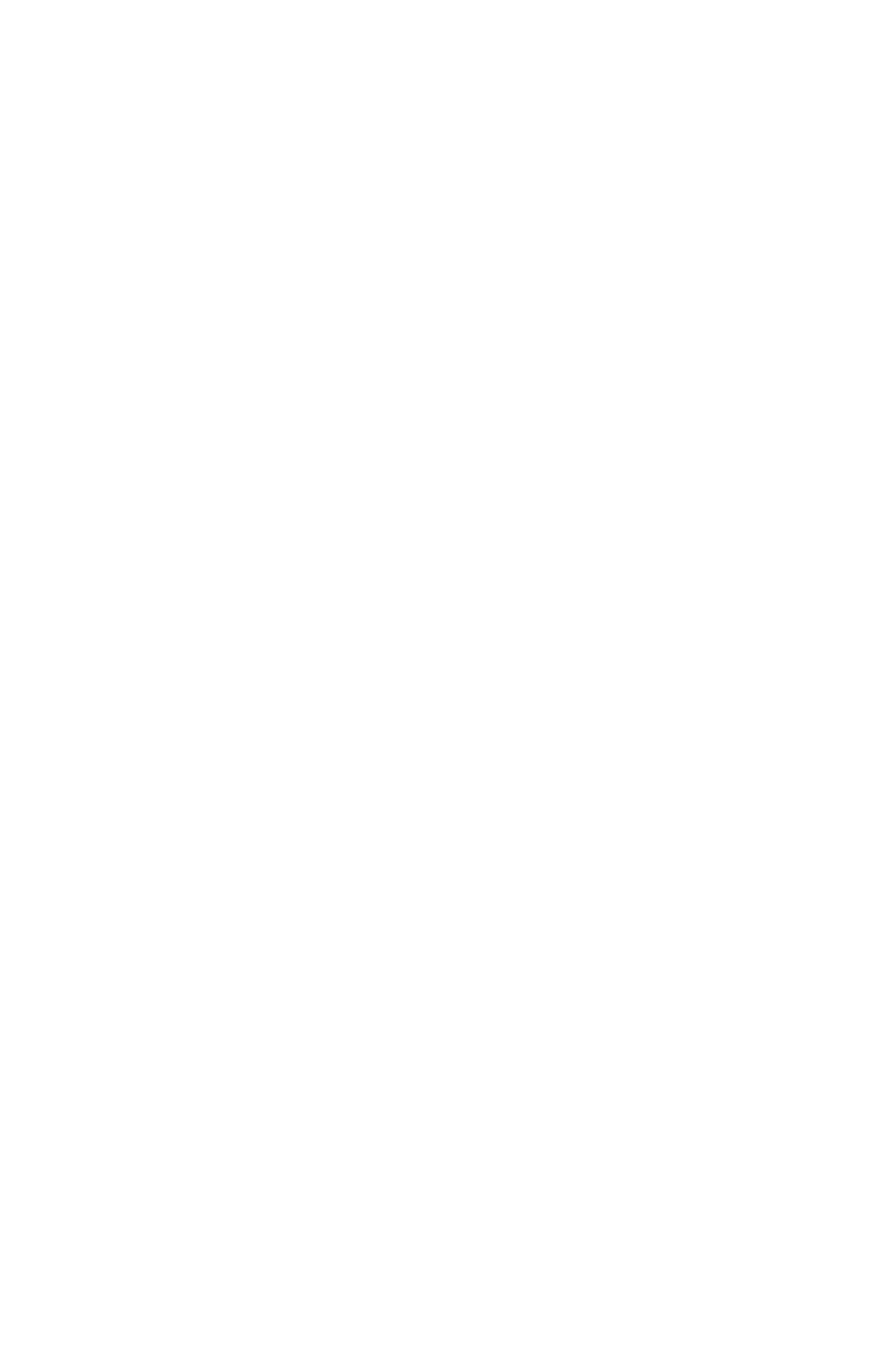Respond with a single word or phrase to the following question: What is the earliest month listed?

December 2017